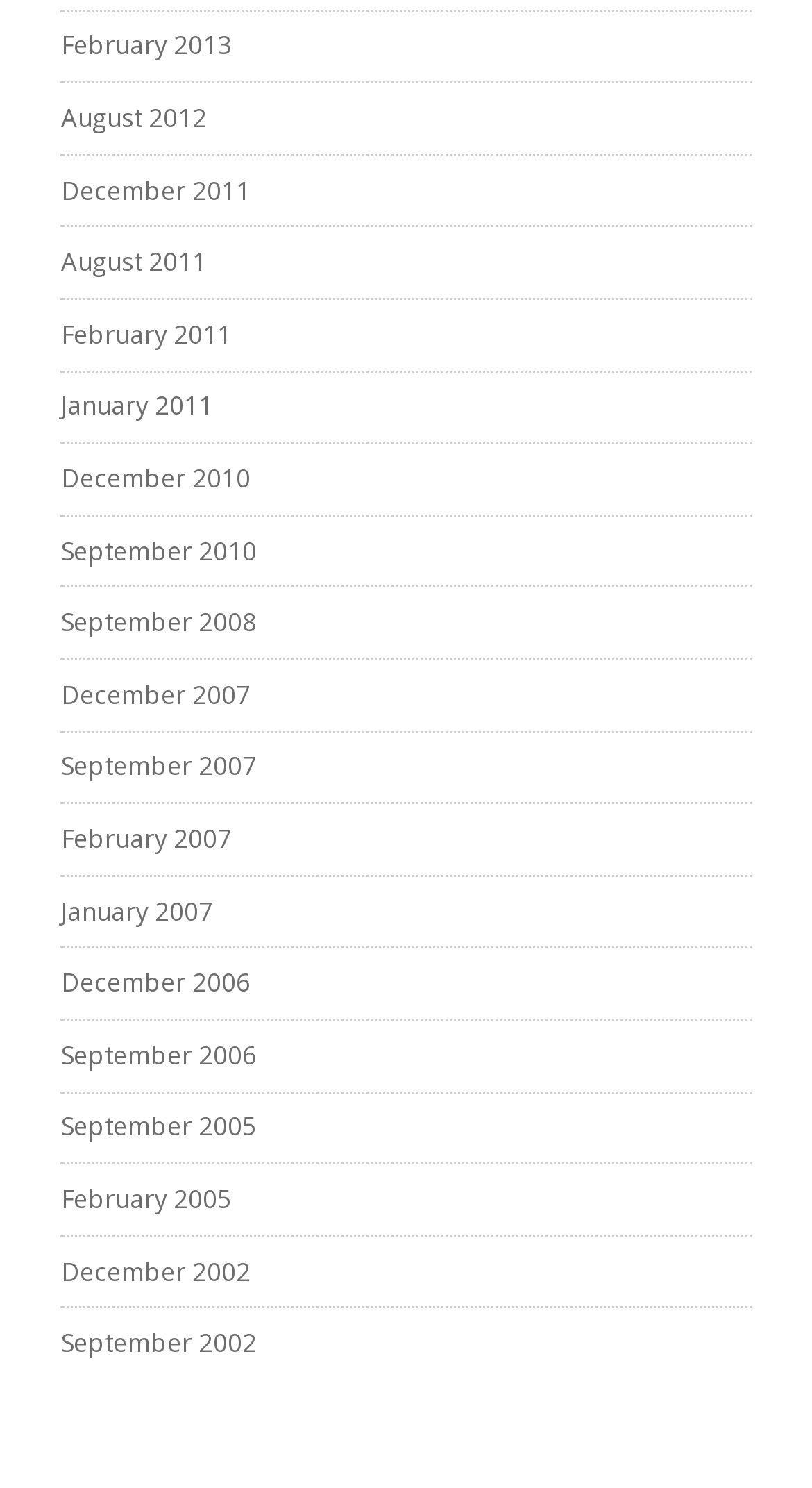Given the description of the UI element: "August 2012", predict the bounding box coordinates in the form of [left, top, right, bottom], with each value being a float between 0 and 1.

[0.075, 0.067, 0.254, 0.091]